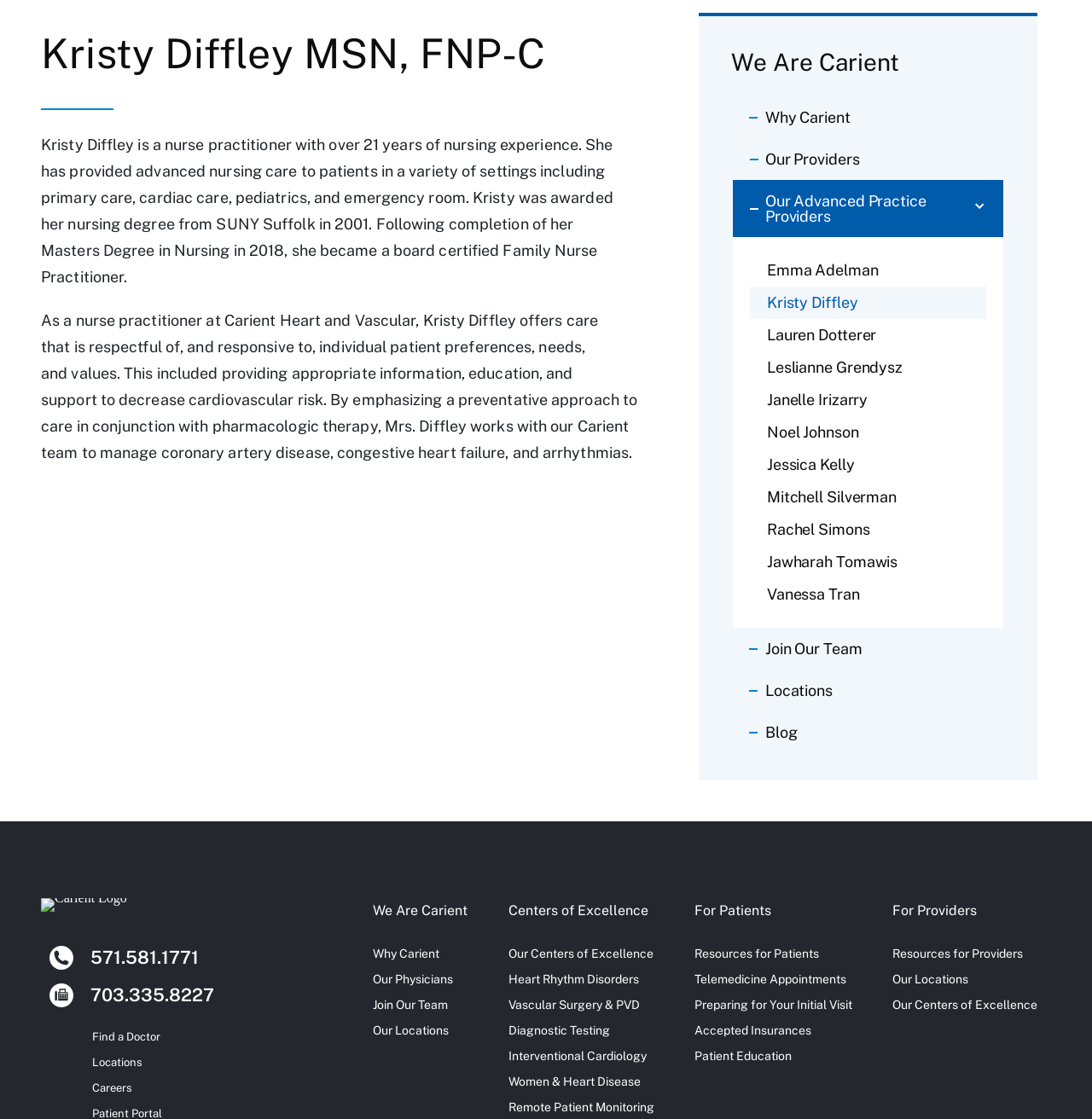Please determine the bounding box coordinates for the UI element described here. Use the format (top-left x, top-left y, bottom-right x, bottom-right y) with values bounded between 0 and 1: Women & Heart Disease

[0.465, 0.96, 0.586, 0.972]